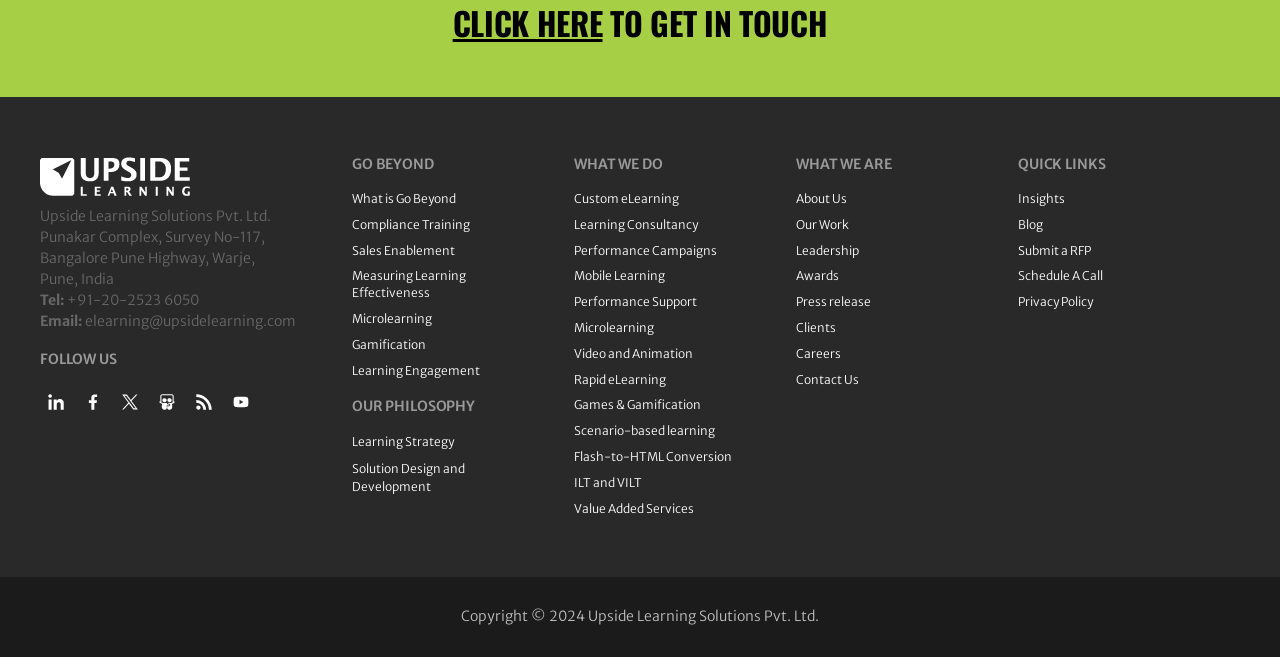Locate the bounding box of the UI element based on this description: "ILT and VILT". Provide four float numbers between 0 and 1 as [left, top, right, bottom].

[0.448, 0.723, 0.622, 0.748]